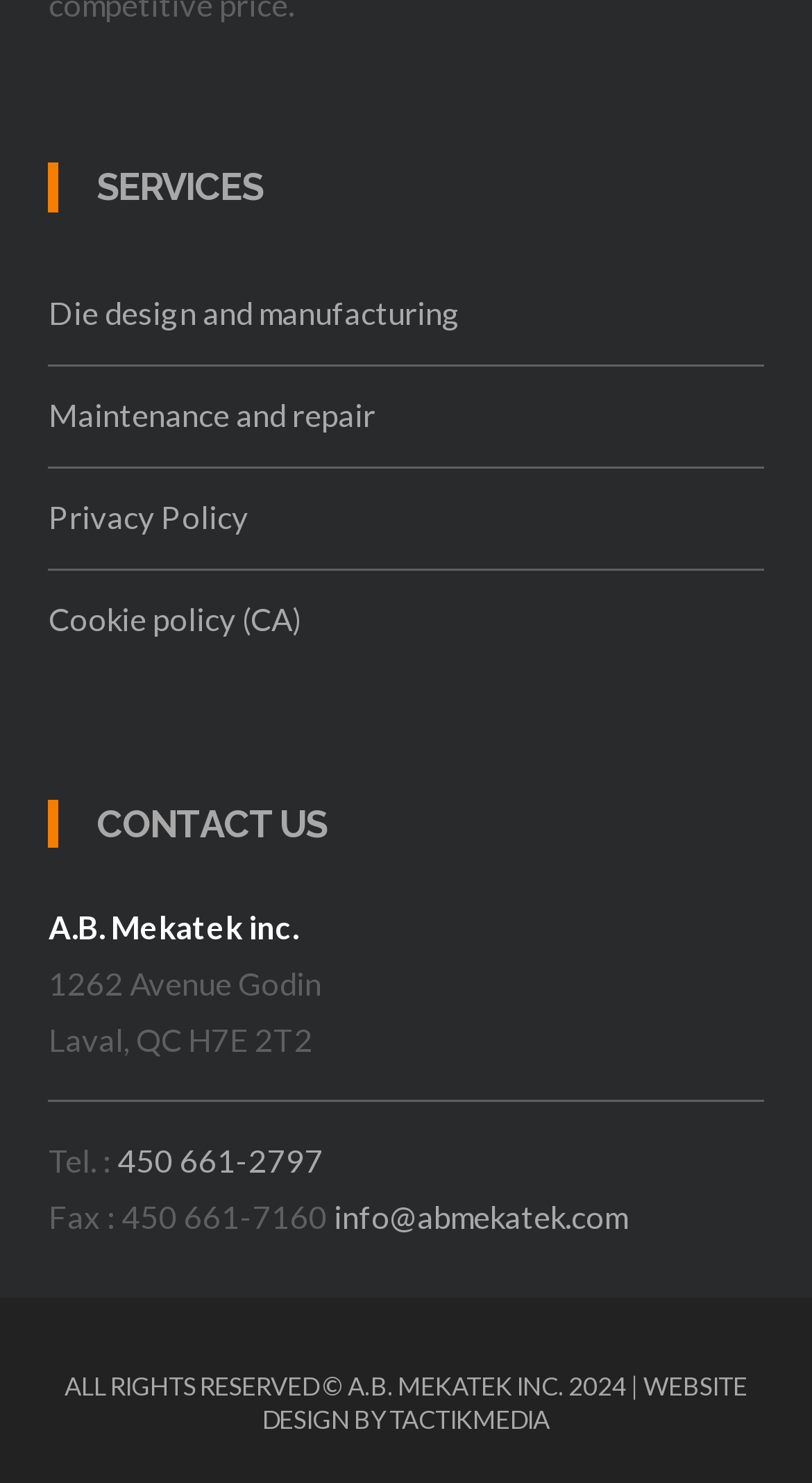Please determine the bounding box coordinates of the element to click on in order to accomplish the following task: "View contact information". Ensure the coordinates are four float numbers ranging from 0 to 1, i.e., [left, top, right, bottom].

[0.06, 0.613, 0.368, 0.638]